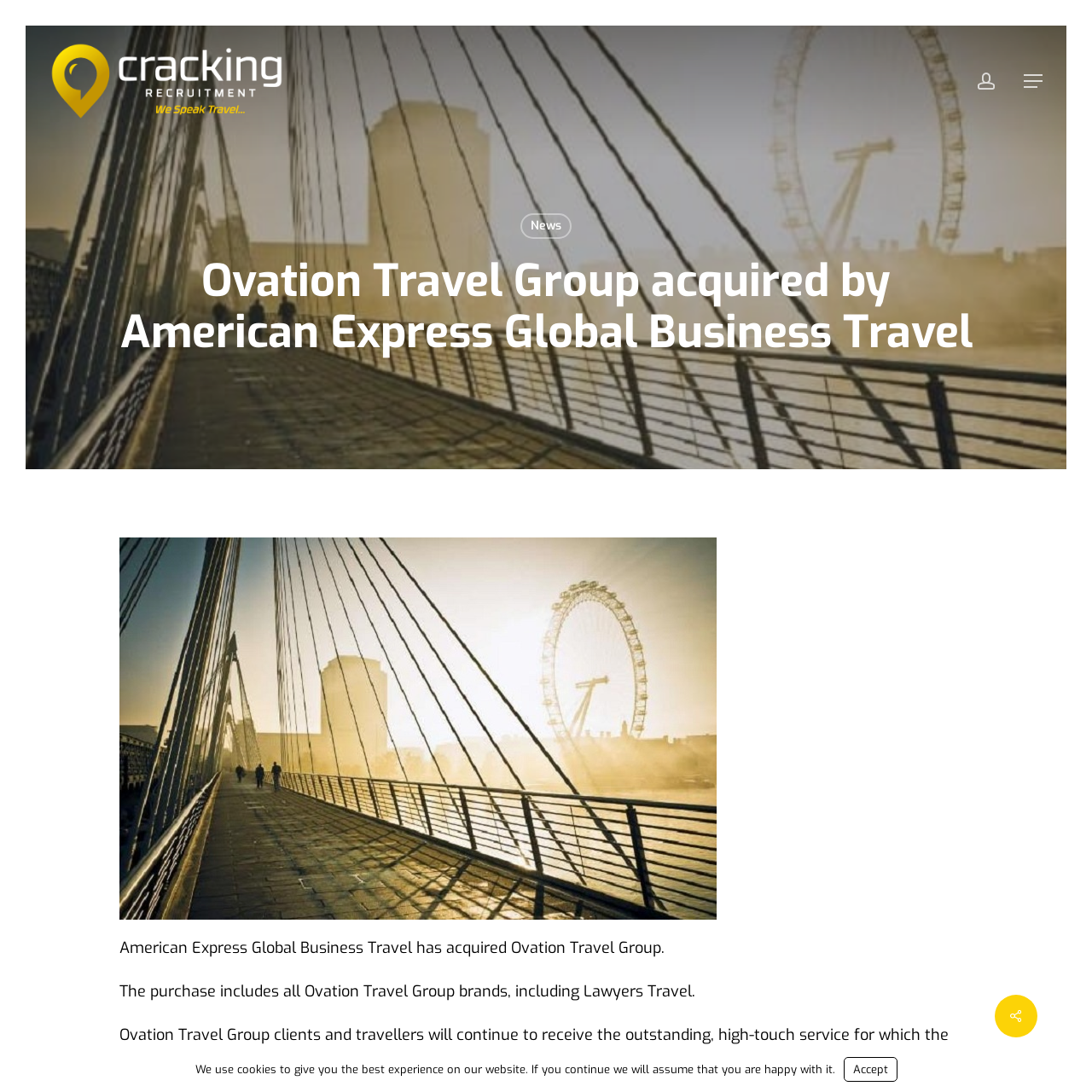What is the purpose of the 'Navigation Menu' button?
Using the image, provide a detailed and thorough answer to the question.

The 'Navigation Menu' button is located at the top right corner of the webpage and is likely used to navigate the website. When clicked, it may expand to show a list of menu items or links to other pages on the website.